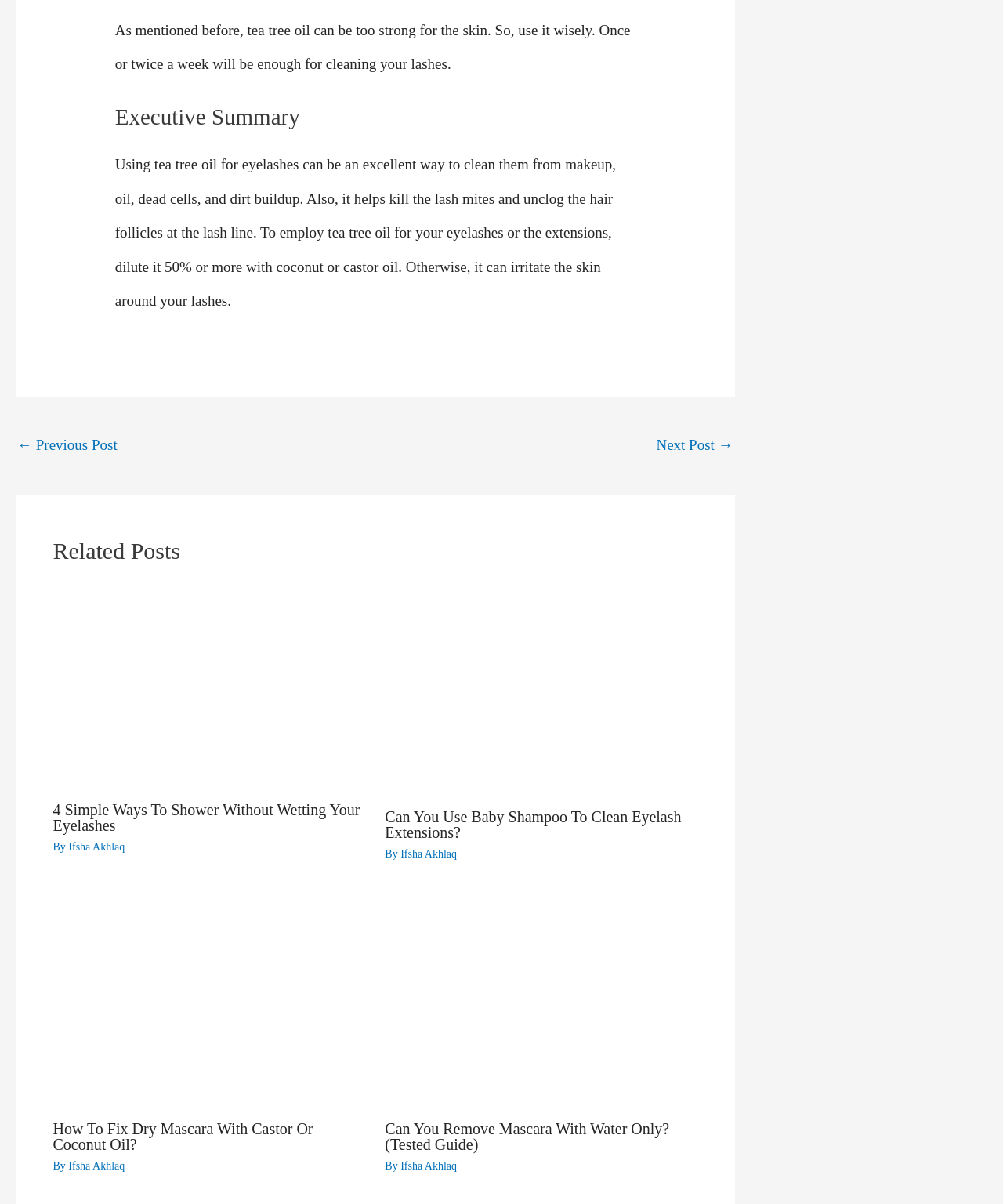Find the bounding box coordinates of the element you need to click on to perform this action: 'Click '← Previous Post''. The coordinates should be represented by four float values between 0 and 1, in the format [left, top, right, bottom].

[0.017, 0.356, 0.117, 0.385]